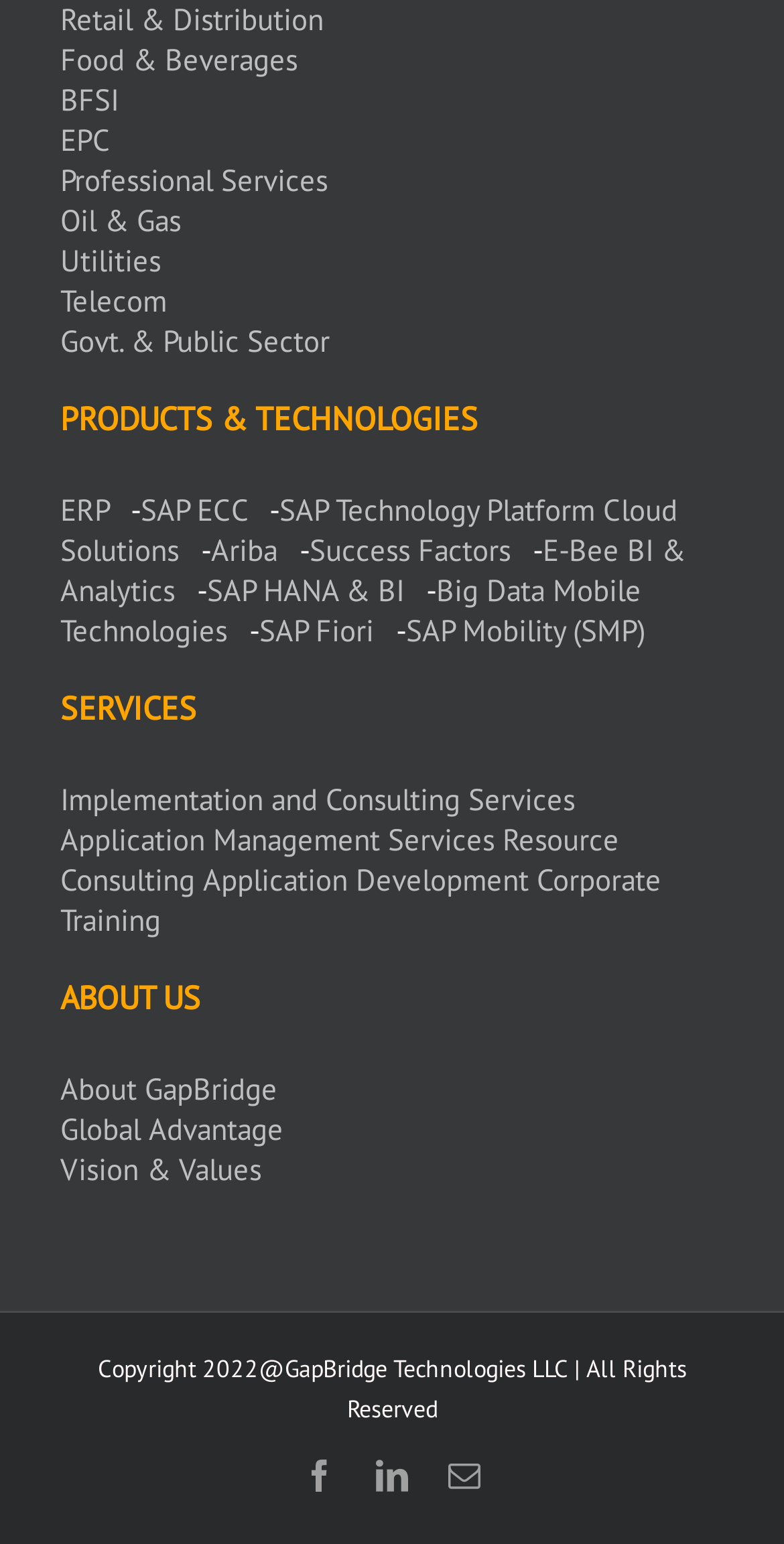Determine the bounding box for the HTML element described here: "Application Development". The coordinates should be given as [left, top, right, bottom] with each number being a float between 0 and 1.

[0.259, 0.557, 0.674, 0.581]